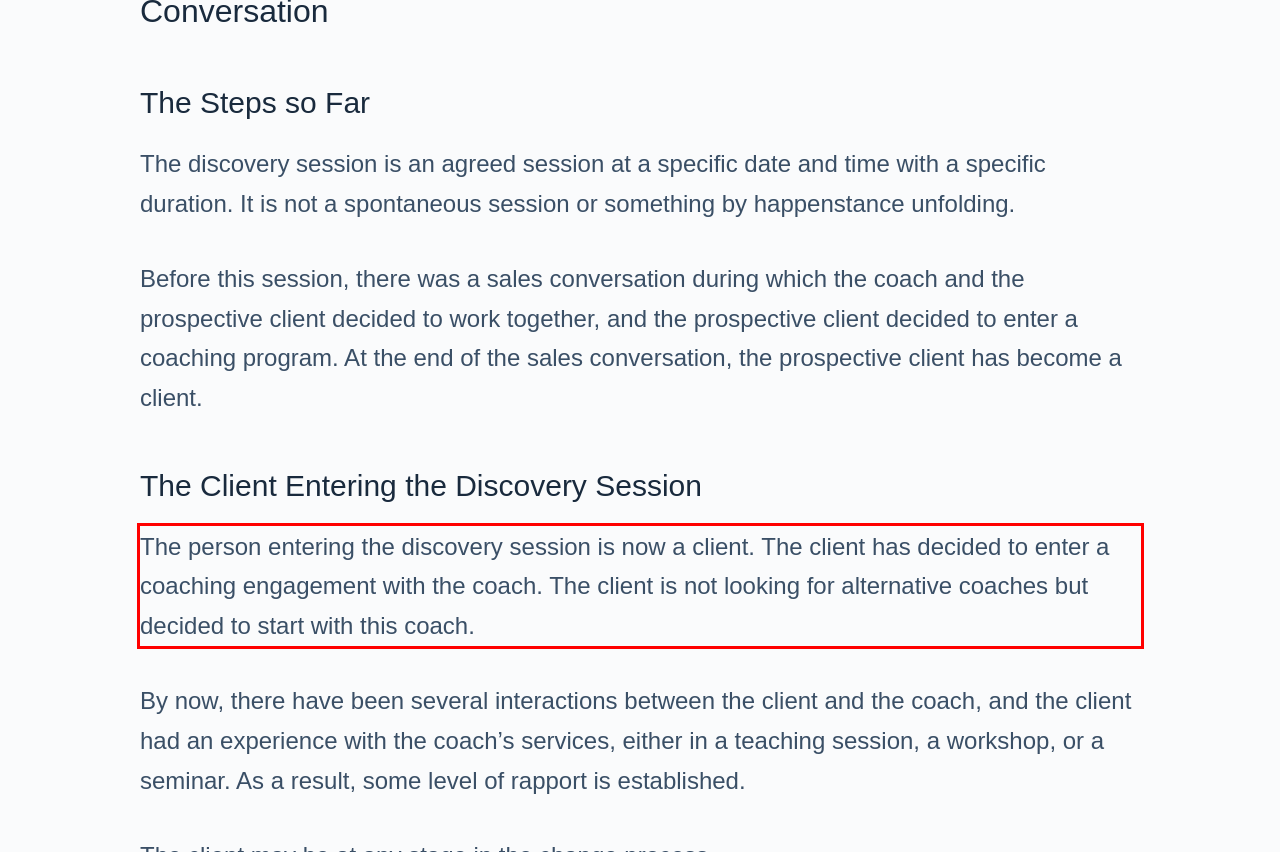Using the webpage screenshot, recognize and capture the text within the red bounding box.

The person entering the discovery session is now a client. The client has decided to enter a coaching engagement with the coach. The client is not looking for alternative coaches but decided to start with this coach.